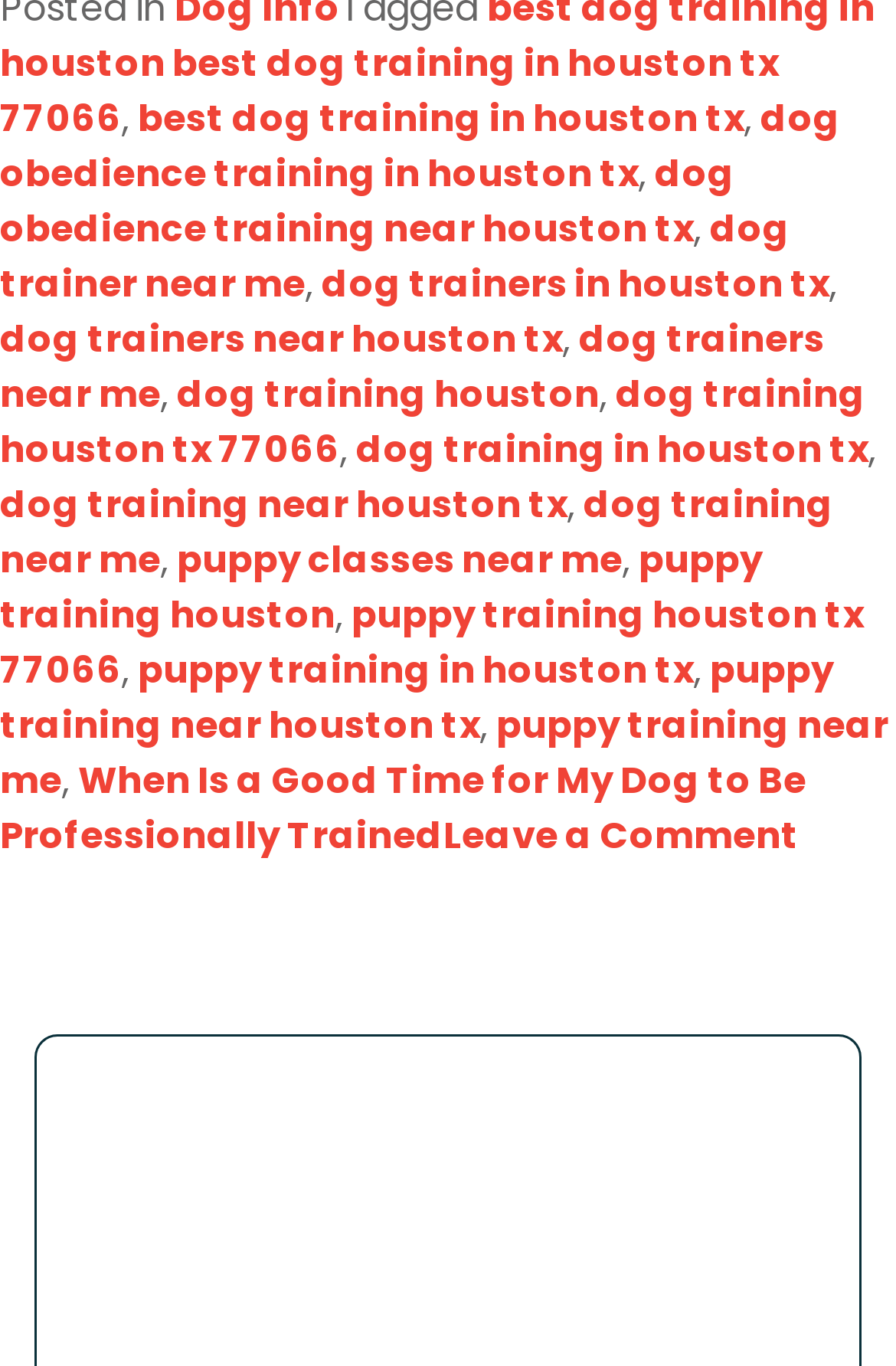Provide a single word or phrase to answer the given question: 
What is the purpose of the links on this webpage?

To provide training options